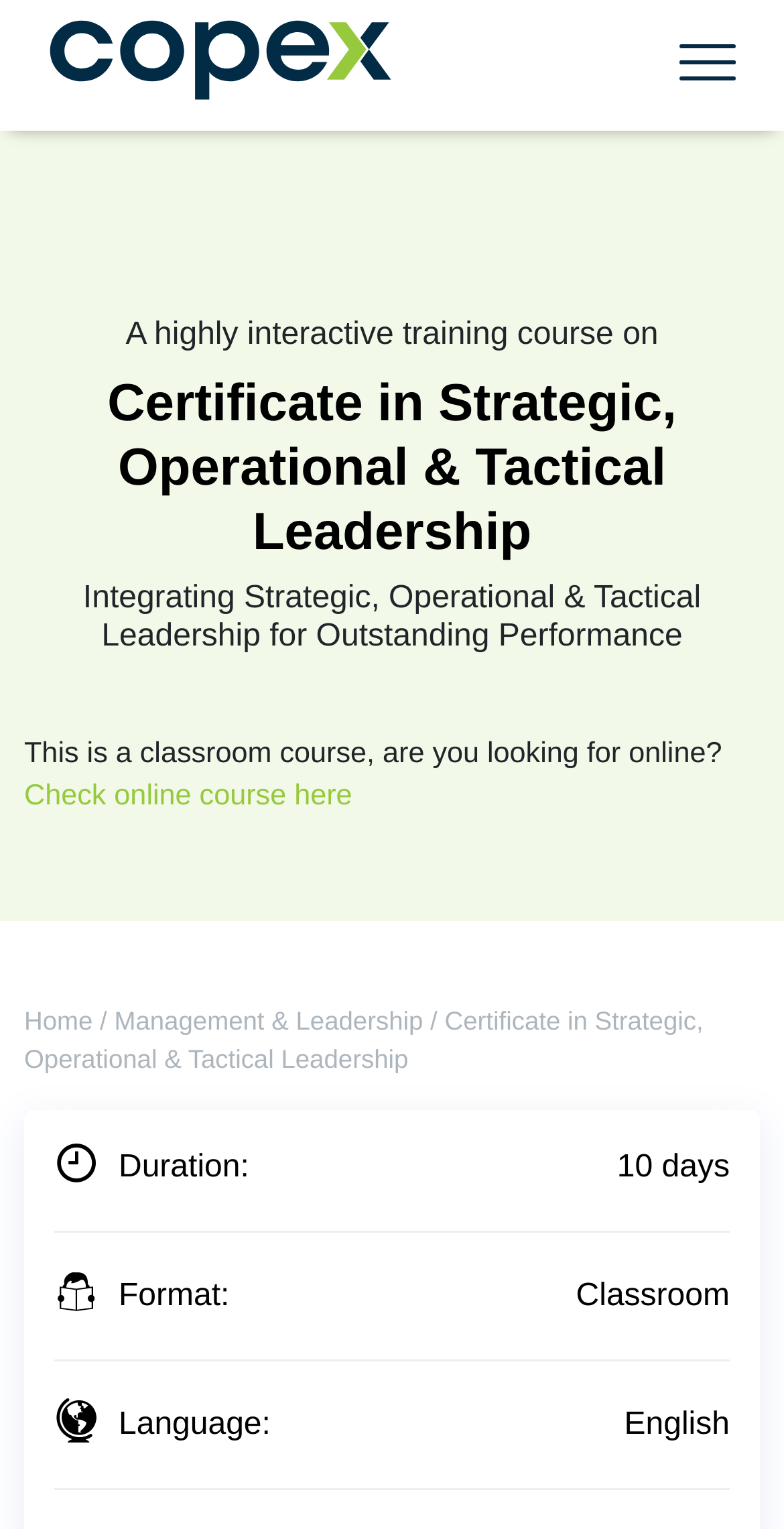Find and provide the bounding box coordinates for the UI element described with: "Check online course here".

[0.031, 0.511, 0.449, 0.532]